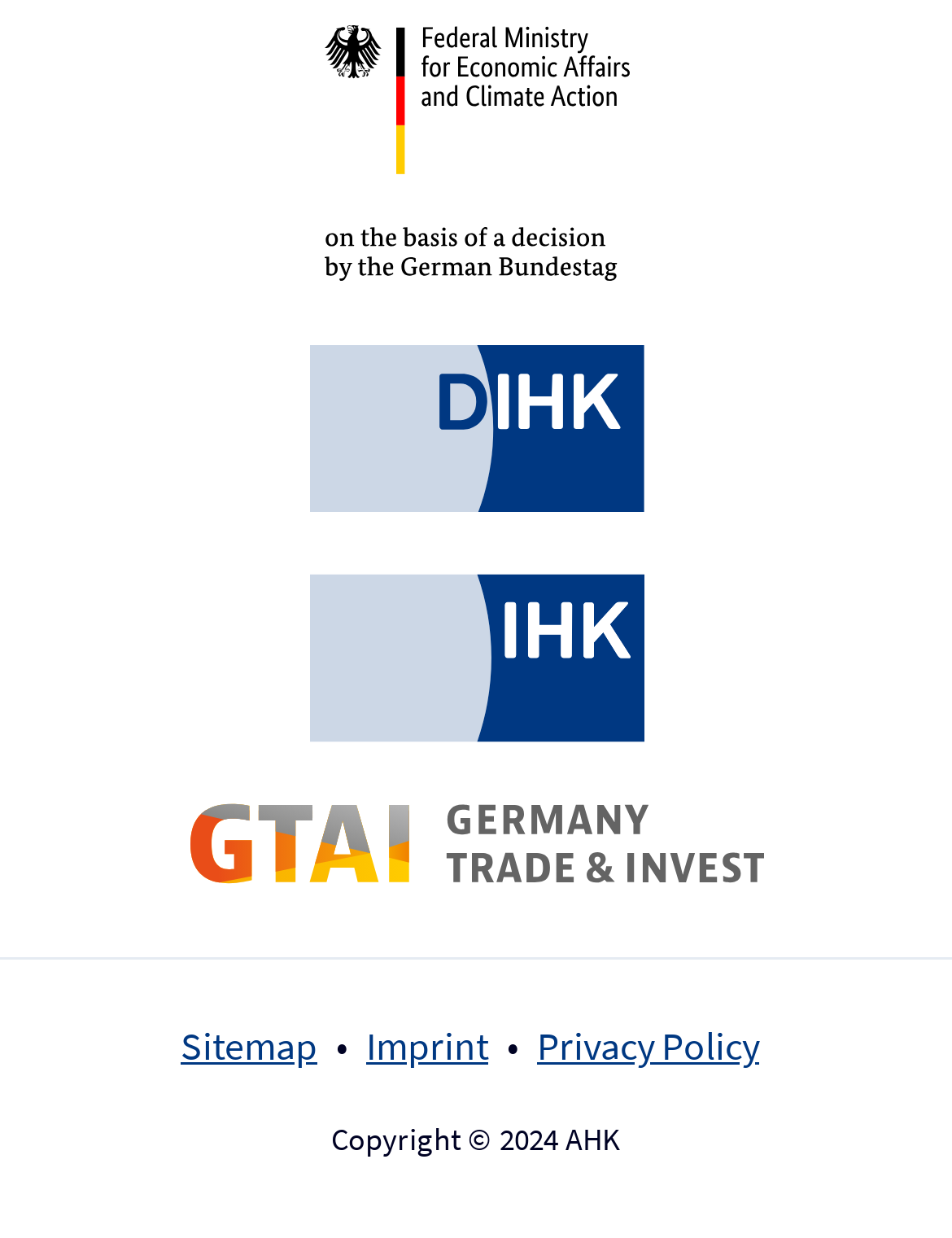Respond with a single word or phrase for the following question: 
What is the copyright year?

2024